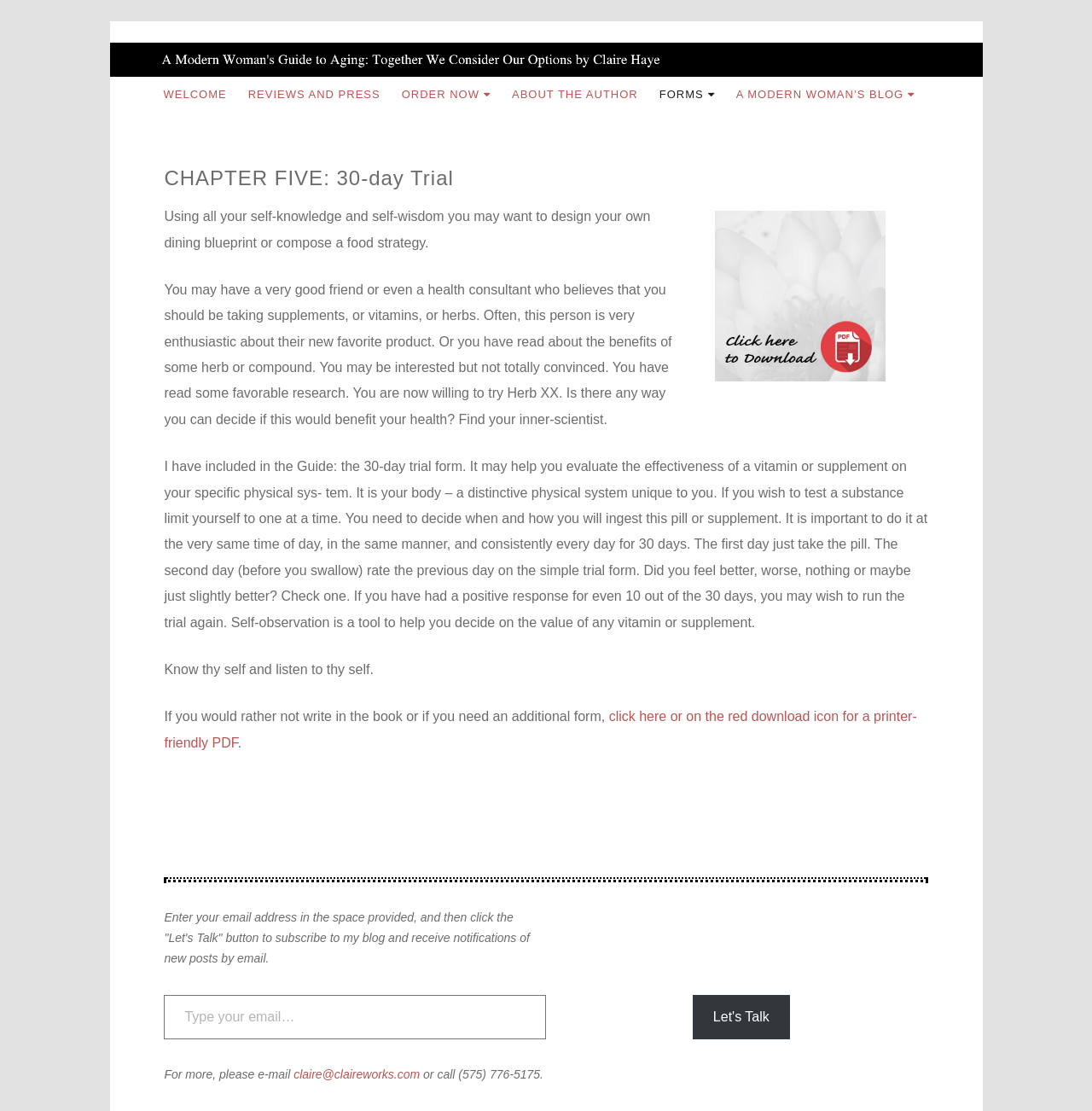What is the title of the book?
Refer to the image and provide a detailed answer to the question.

The title of the book can be found in the link element with the text 'A Modern Woman's Guide to Aging: Together We Consider Our Options by Claire Haye' at the top of the webpage.